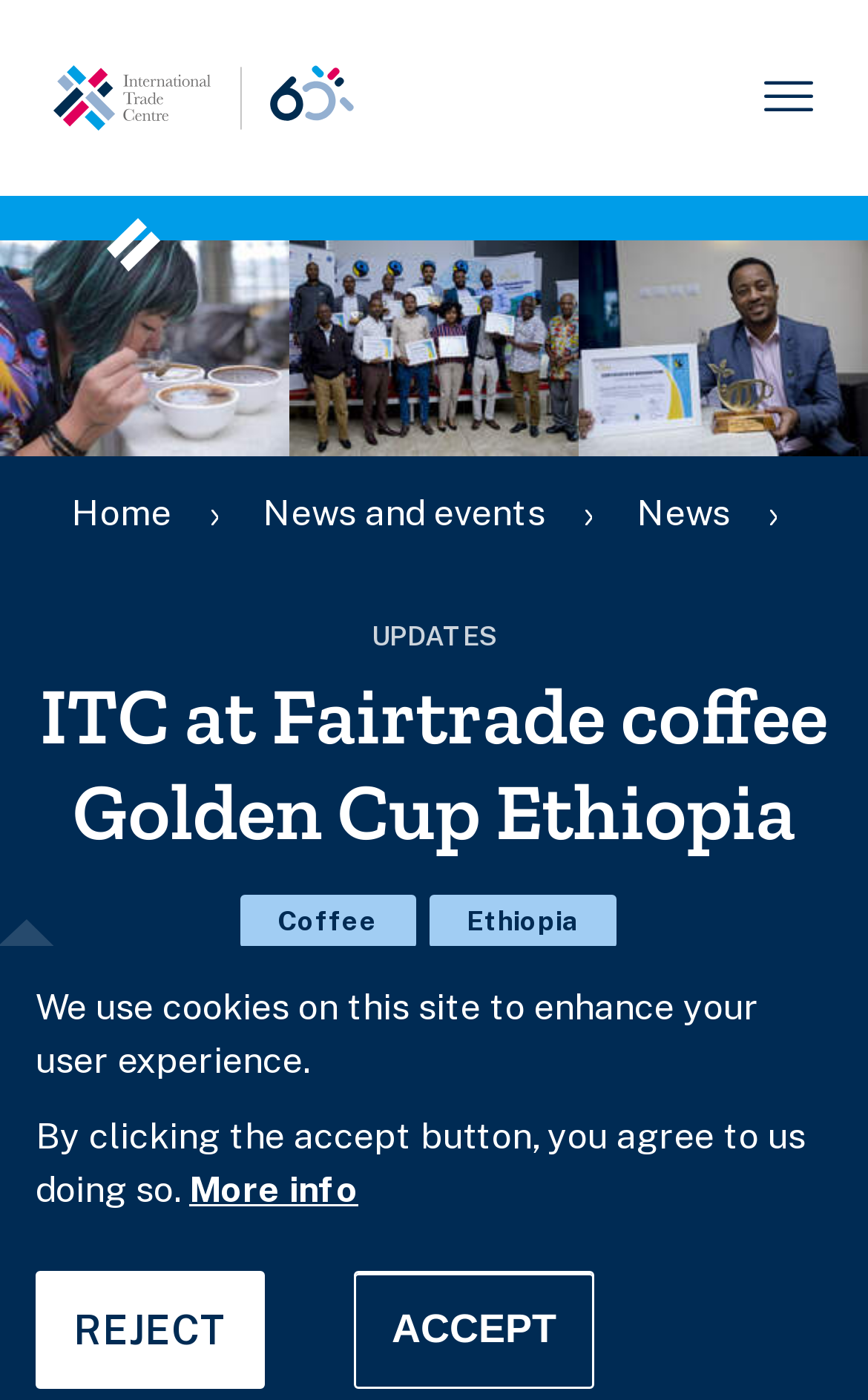Please provide a short answer using a single word or phrase for the question:
What is the section above the news article headings?

Breadcrumb